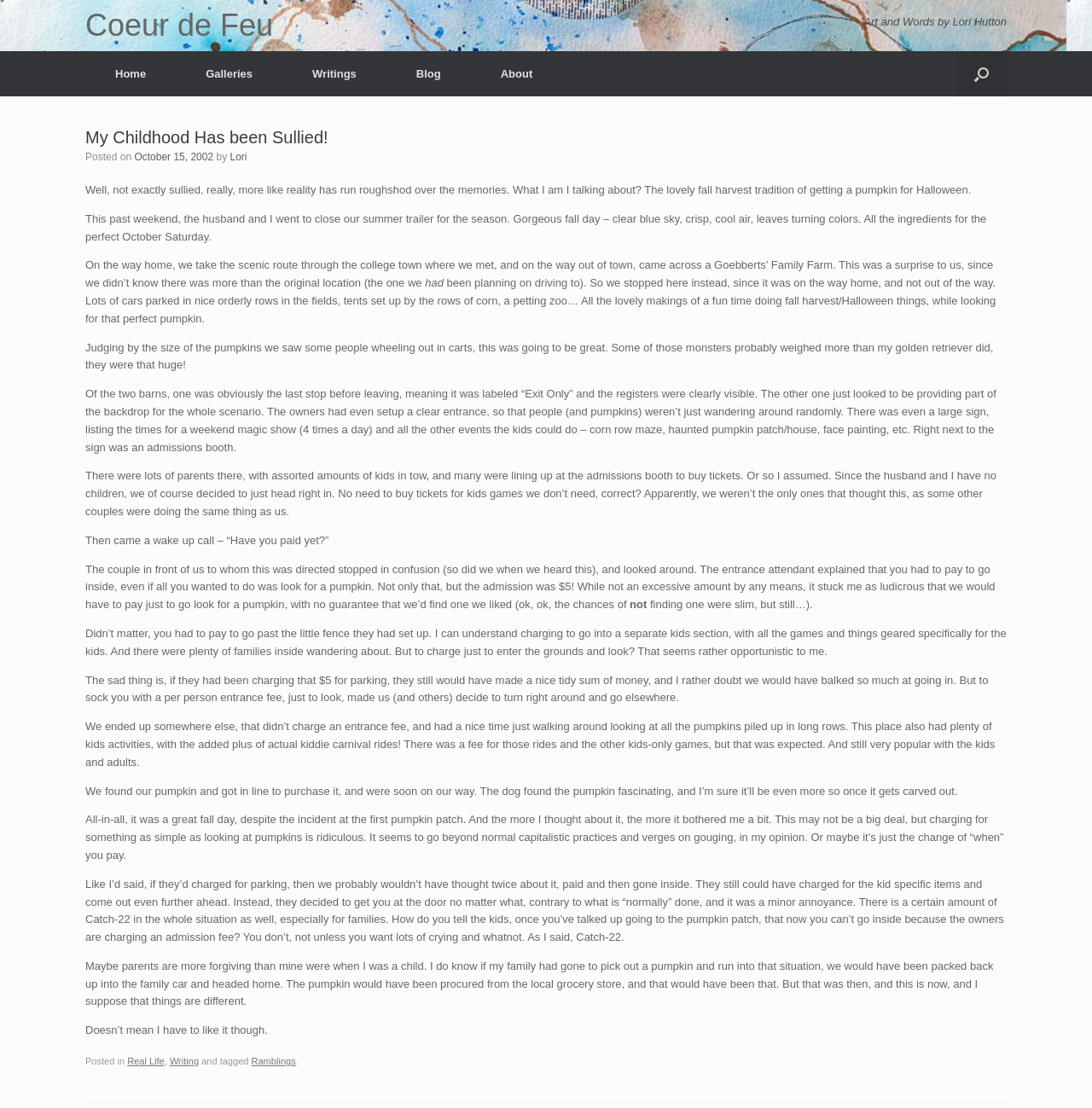Find the bounding box of the web element that fits this description: "Galleries".

[0.161, 0.046, 0.259, 0.087]